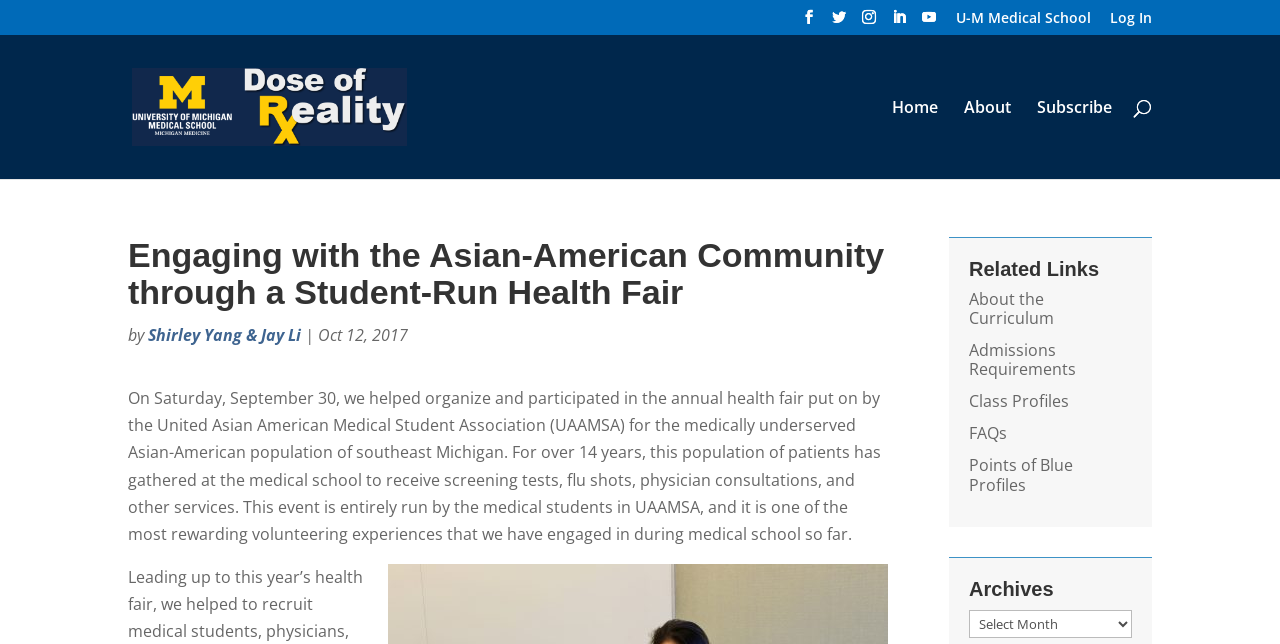Please identify the bounding box coordinates of the element's region that needs to be clicked to fulfill the following instruction: "Search for something". The bounding box coordinates should consist of four float numbers between 0 and 1, i.e., [left, top, right, bottom].

[0.1, 0.054, 0.9, 0.056]